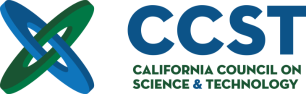Please answer the following query using a single word or phrase: 
What font color is used for the acronym 'CCST'?

Bold blue